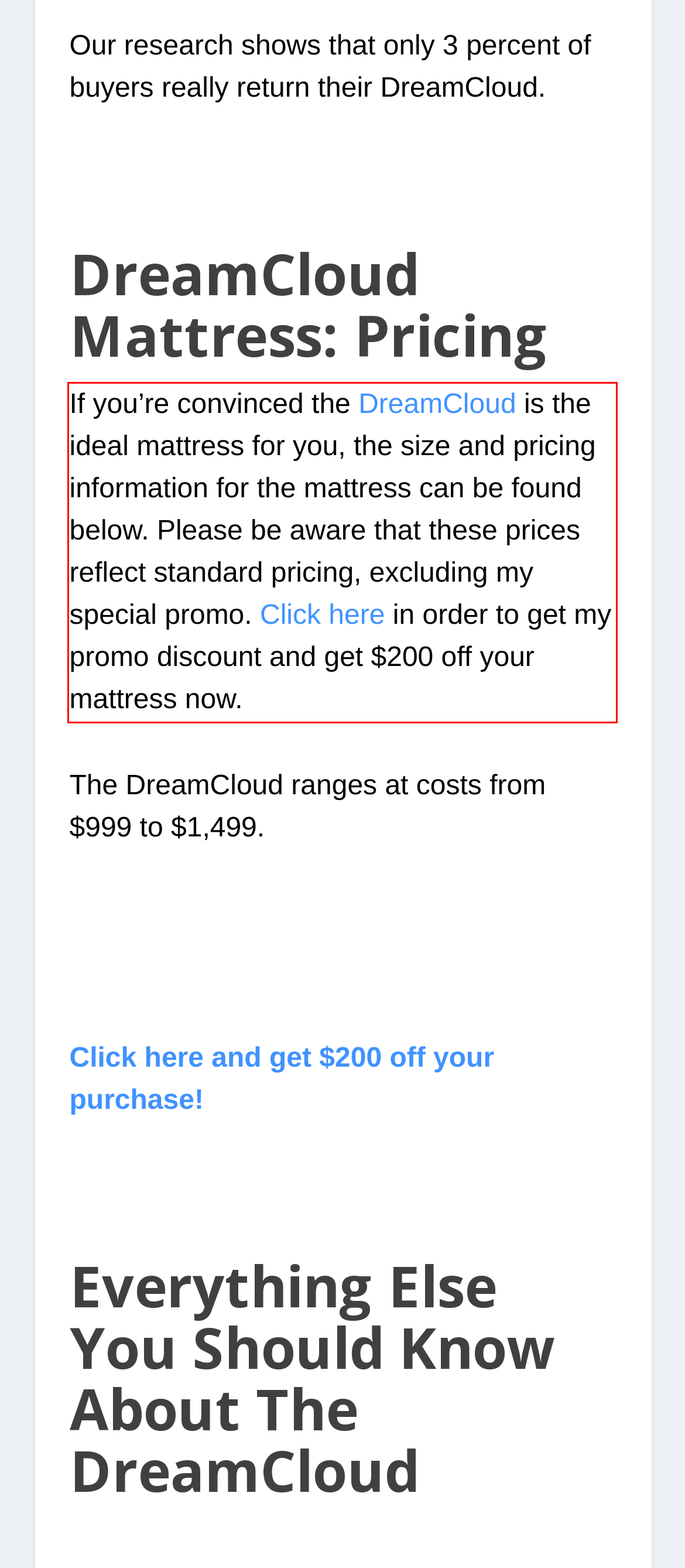Identify the text inside the red bounding box on the provided webpage screenshot by performing OCR.

If you’re convinced the DreamCloud is the ideal mattress for you, the size and pricing information for the mattress can be found below. Please be aware that these prices reflect standard pricing, excluding my special promo. Click here in order to get my promo discount and get $200 off your mattress now.